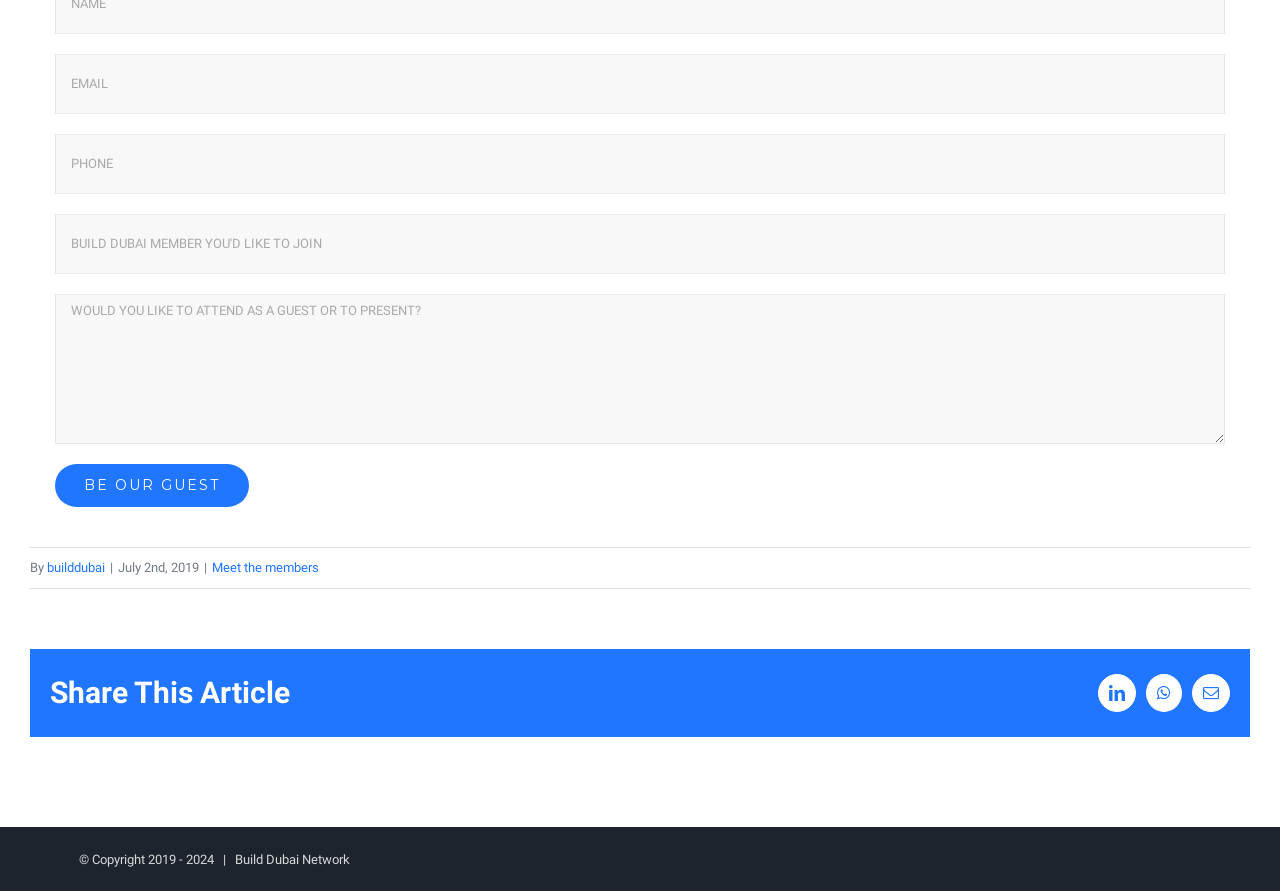What is the date mentioned on the webpage?
Please provide a detailed and comprehensive answer to the question.

The date 'July 2nd, 2019' is mentioned in a static text element, indicating that it may be related to an event or publication date.